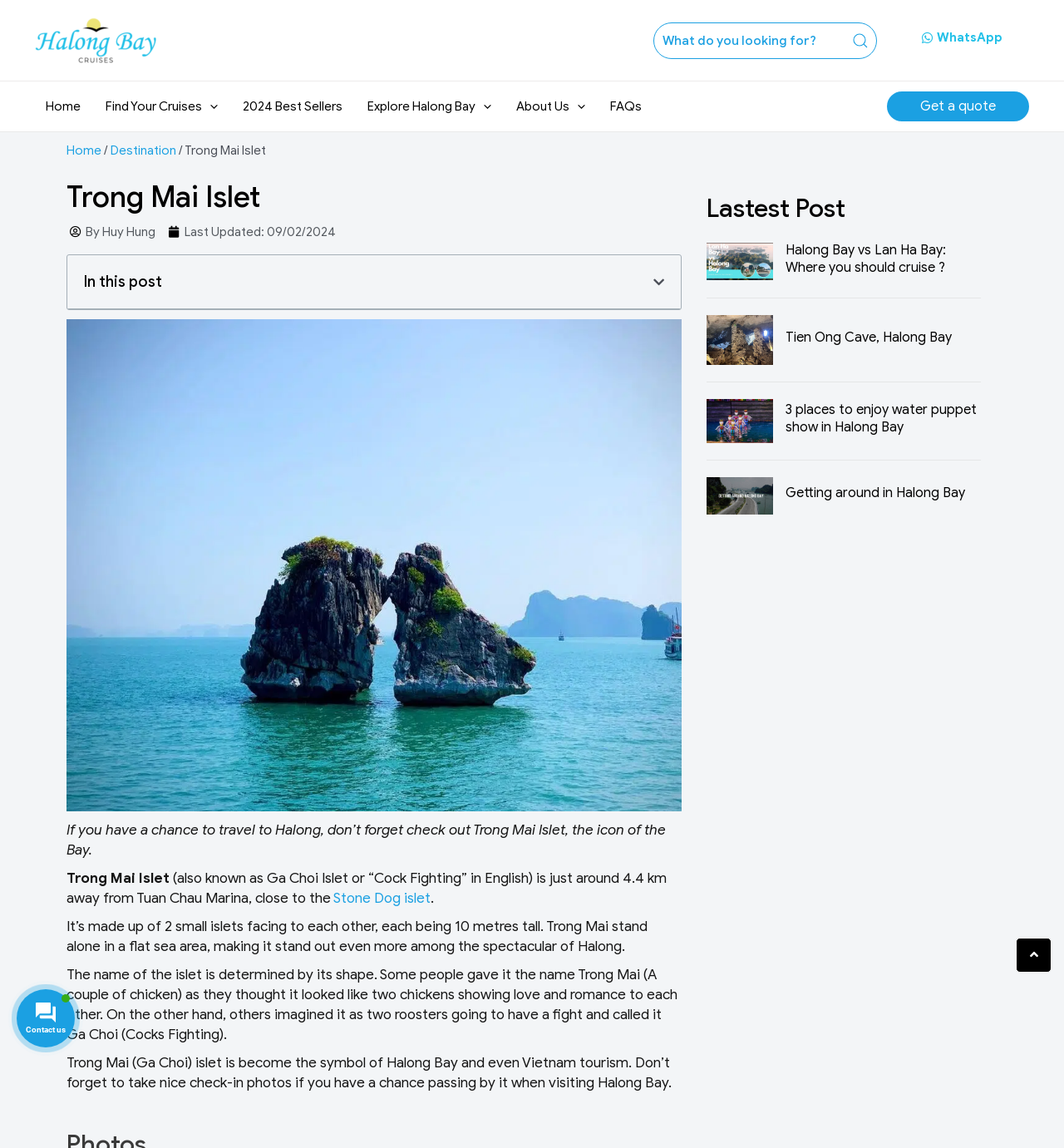Please provide a one-word or short phrase answer to the question:
What is the name of the author of the post?

Huy Hung